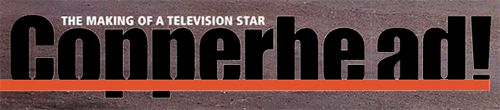What is emphasized in classic vehicle modifications?
Answer the question with a detailed and thorough explanation.

The caption states that the image emphasizes the blend of aesthetics and performance in classic vehicle modifications, highlighting the unique story of 'Copperhead' within the classic truck community.